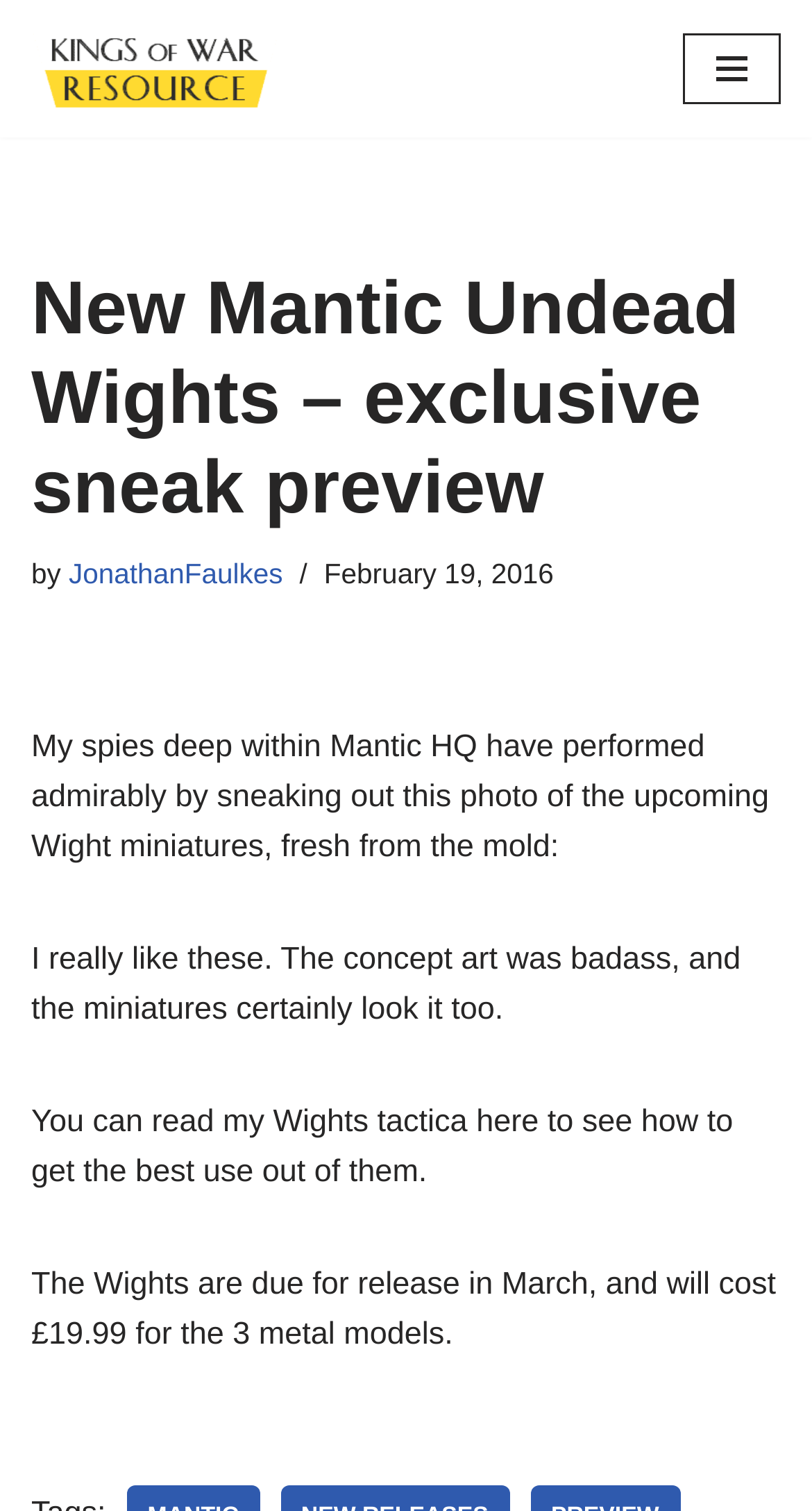Provide a brief response in the form of a single word or phrase:
What is the topic of the article?

Wight miniatures